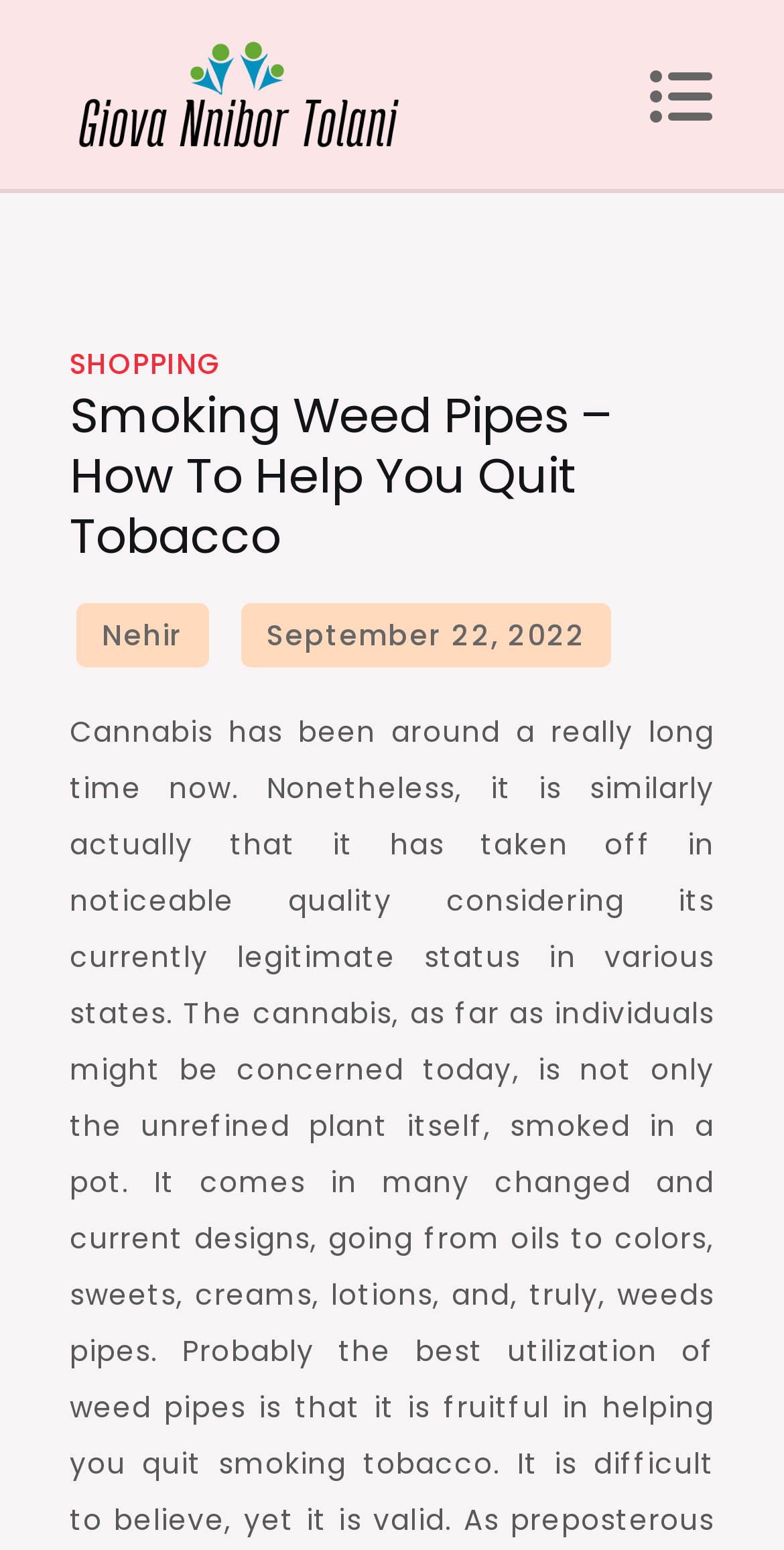Identify the bounding box of the HTML element described as: "September 22, 2022September 26, 2022".

[0.307, 0.389, 0.781, 0.43]